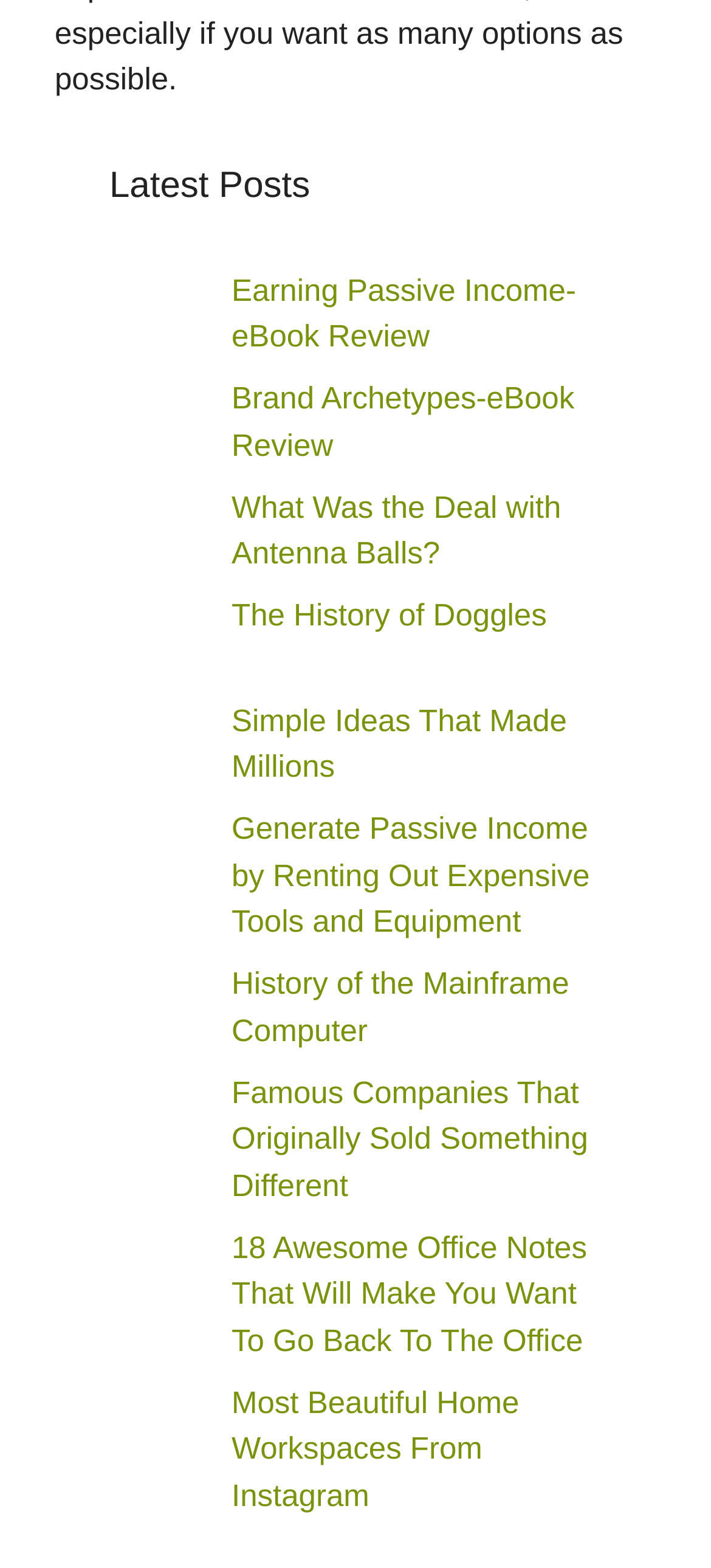Use a single word or phrase to answer the following:
Is there a specific theme or category for the blog posts?

No